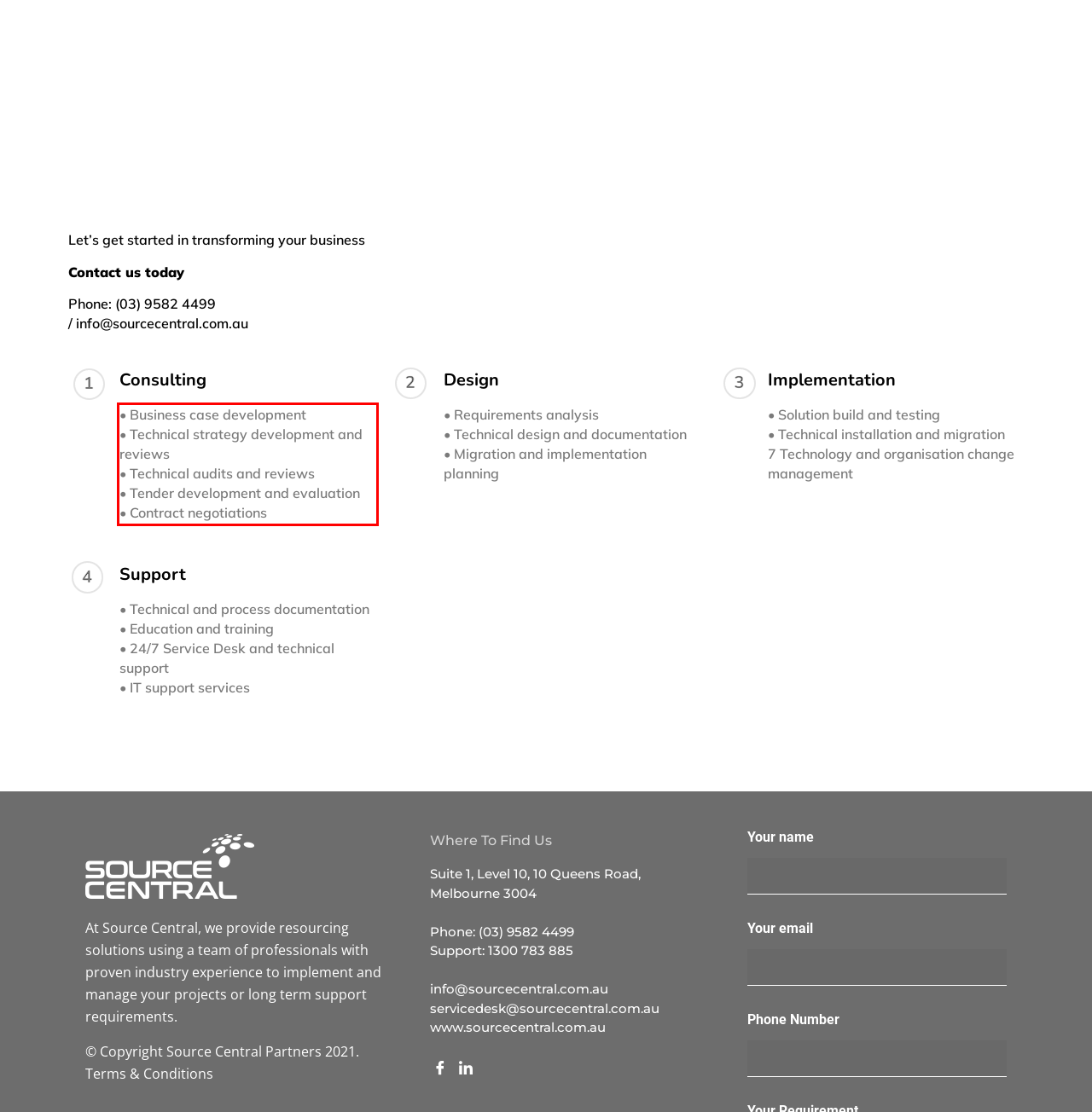Given a webpage screenshot, identify the text inside the red bounding box using OCR and extract it.

• Business case development • Technical strategy development and reviews • Technical audits and reviews • Tender development and evaluation • Contract negotiations